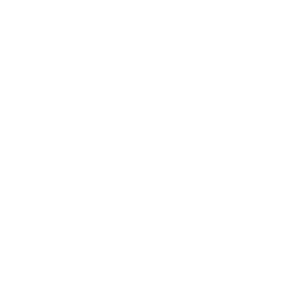Please provide a comprehensive answer to the question based on the screenshot: In what type of rooms is this decor suitable?

According to the caption, the warm tones of the gold complement various decor styles, particularly in living rooms, bedrooms, or artistic environments, making this decor suitable for these types of rooms.